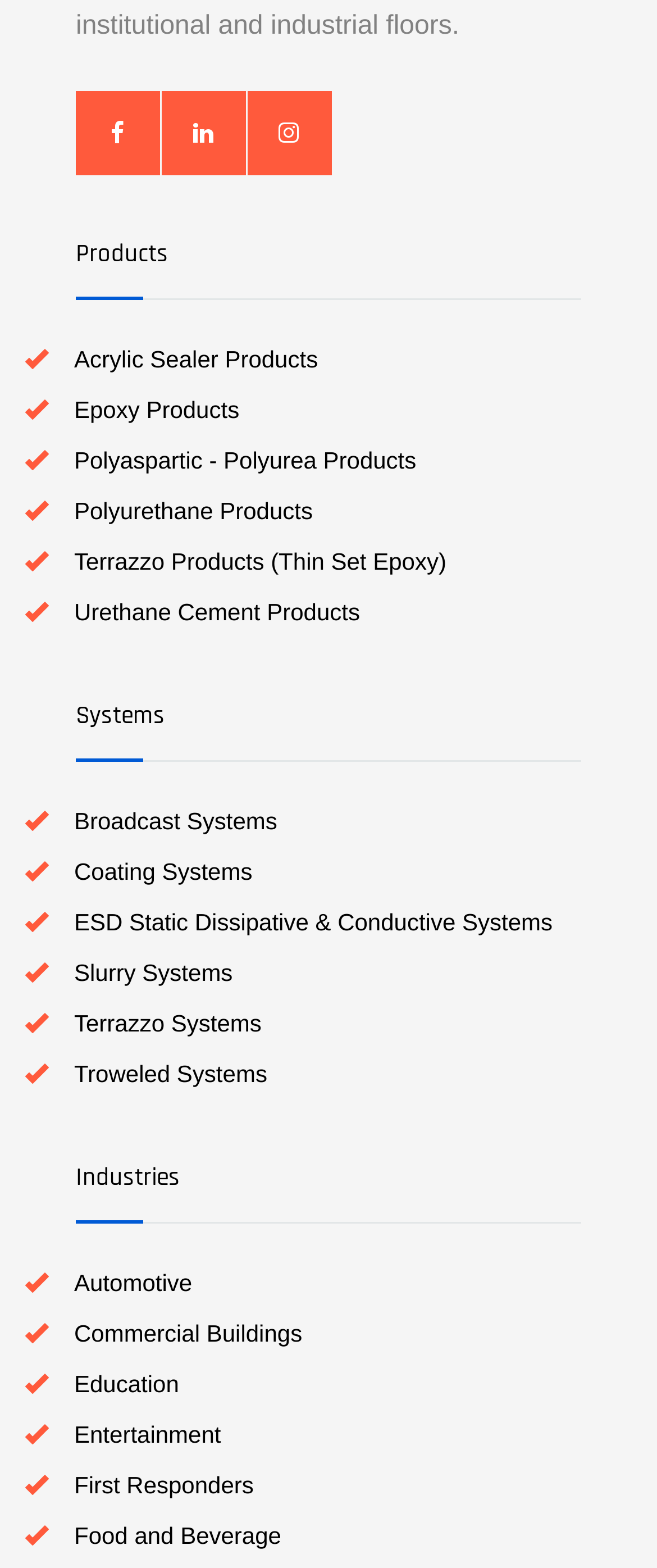What are the categories under Products?
Give a thorough and detailed response to the question.

By examining the webpage, I found that the 'Products' section has six categories, which are Acrylic Sealer, Epoxy, Polyaspartic - Polyurea, Polyurethane, Terrazzo Products (Thin Set Epoxy), and Urethane Cement Products.